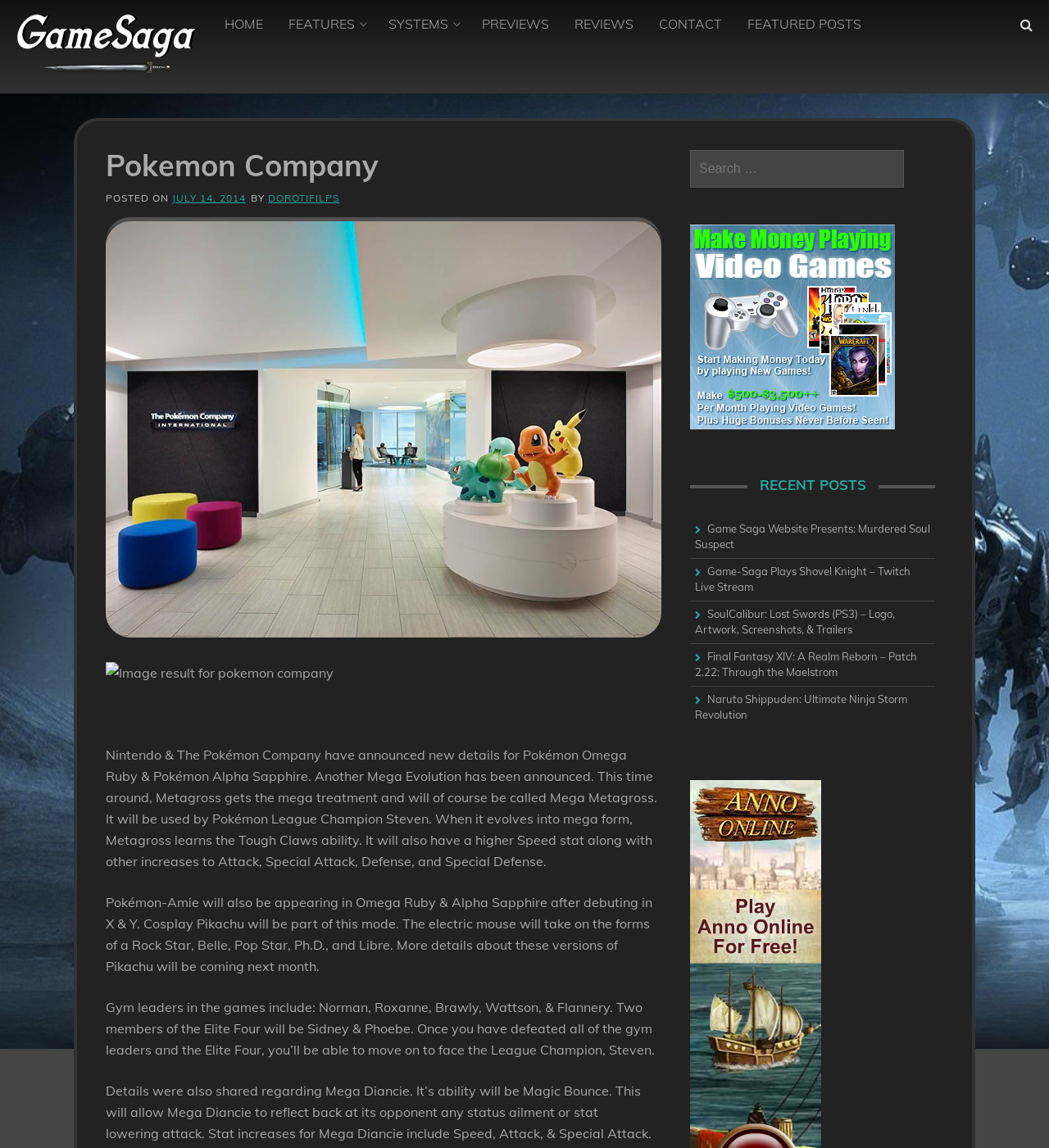Could you locate the bounding box coordinates for the section that should be clicked to accomplish this task: "read about Pokémon Omega Ruby & Alpha Sapphire".

[0.101, 0.65, 0.627, 0.757]